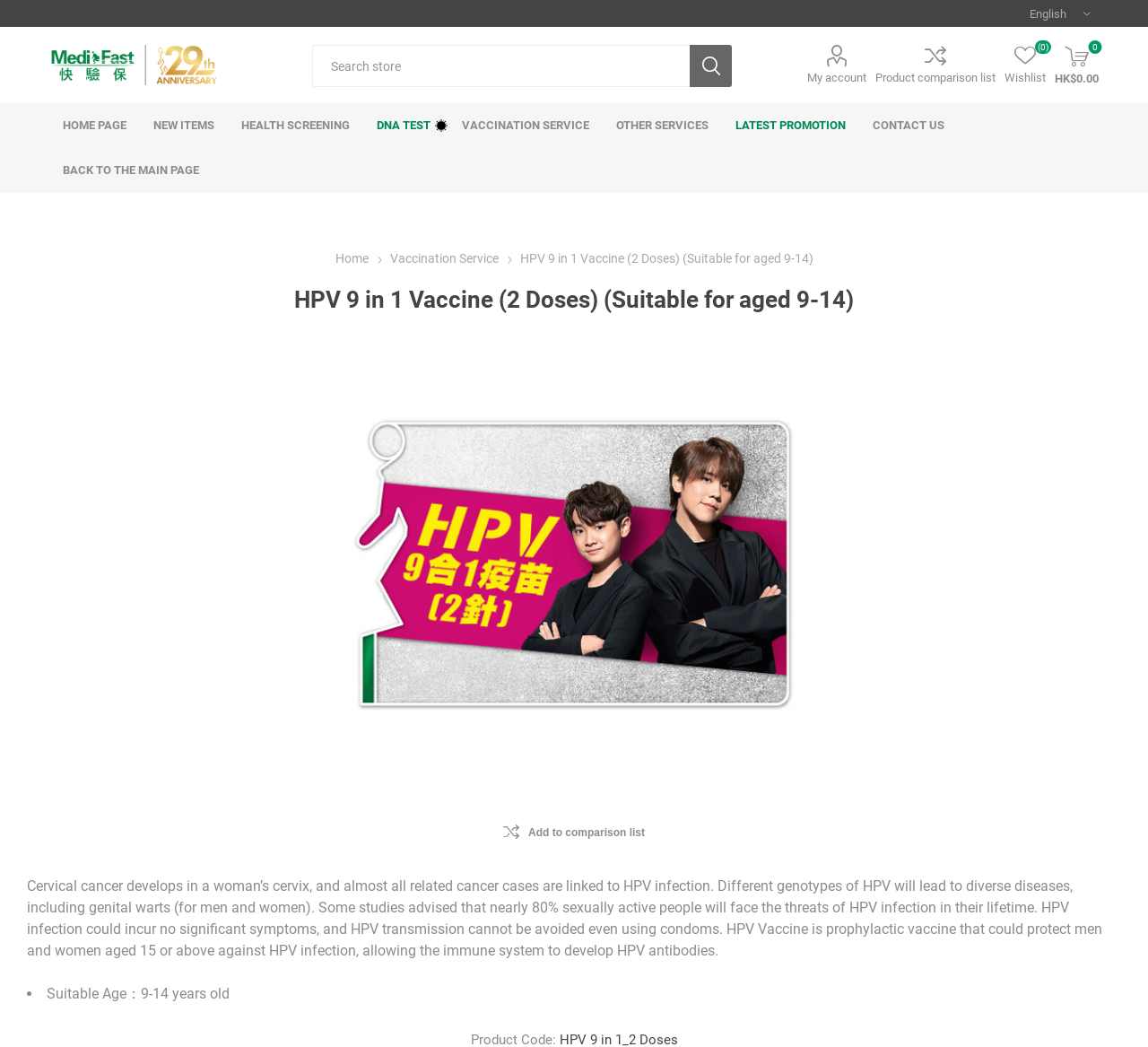Highlight the bounding box coordinates of the element you need to click to perform the following instruction: "Login to the website."

None